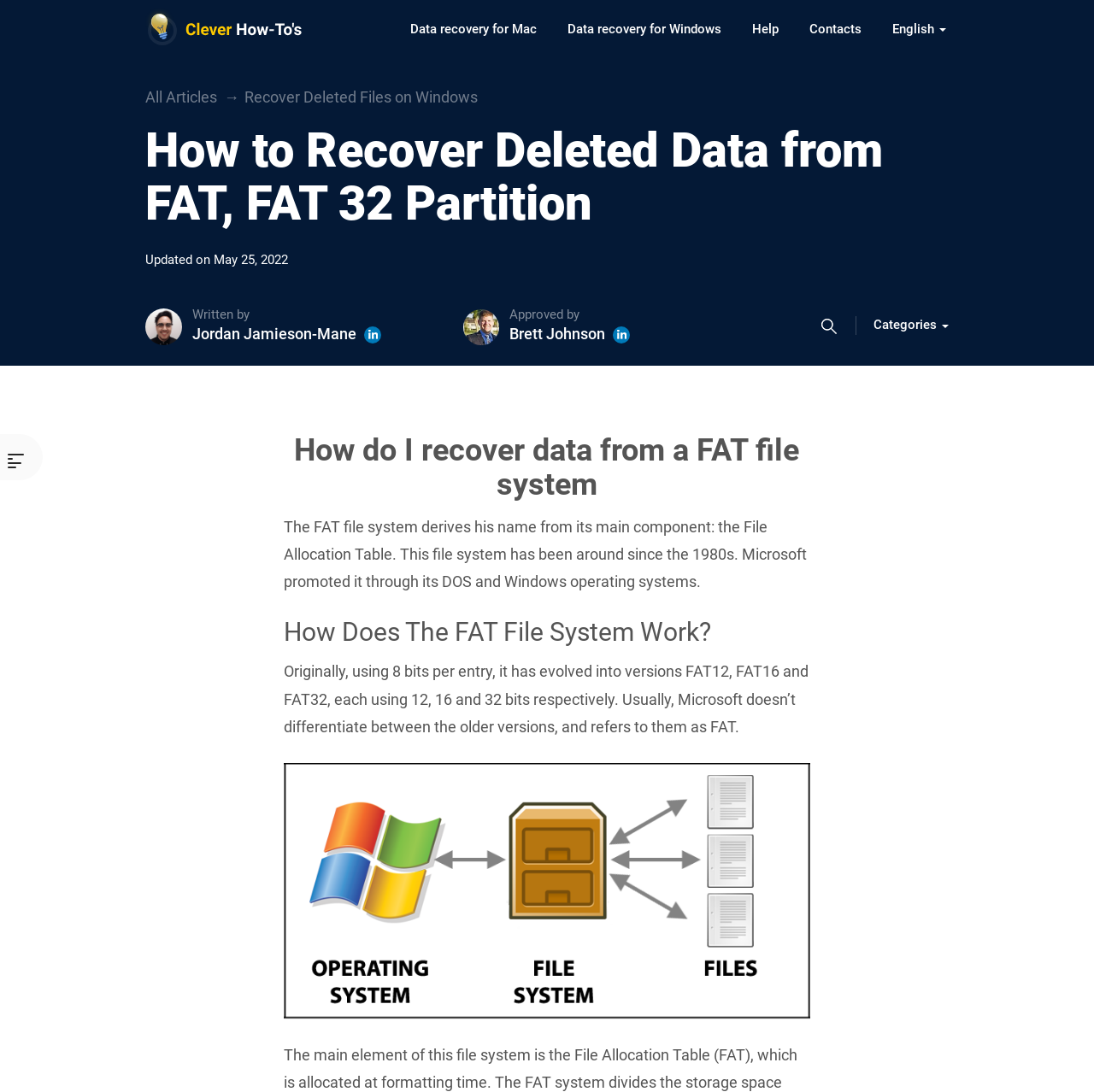Please respond to the question using a single word or phrase:
What is the format of the date mentioned in the article?

Month Day, Year